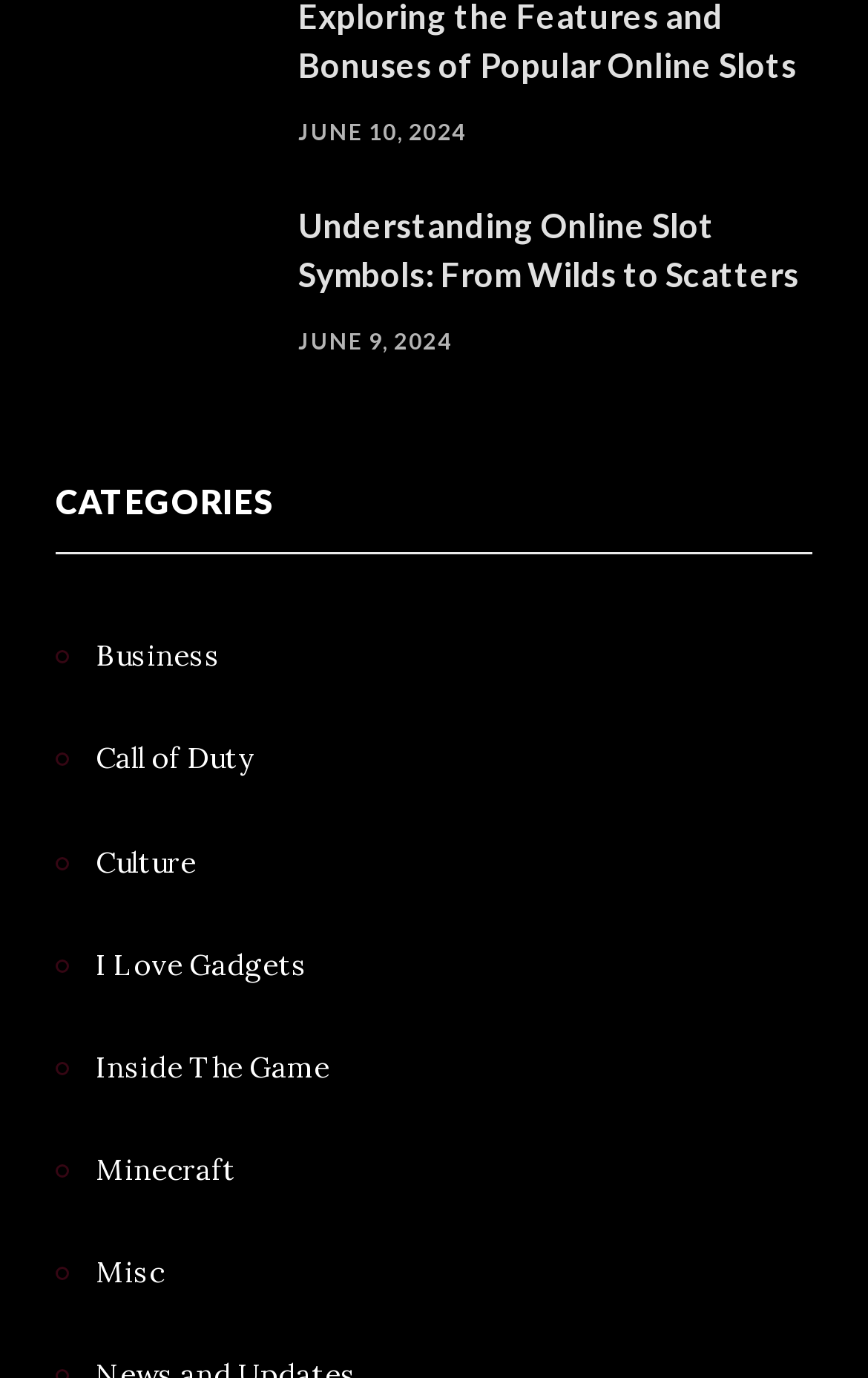Please provide a comprehensive response to the question below by analyzing the image: 
How many categories are listed?

The categories are listed under the 'CATEGORIES' heading. By counting the number of link elements under this heading, we can determine that there are 8 categories listed.